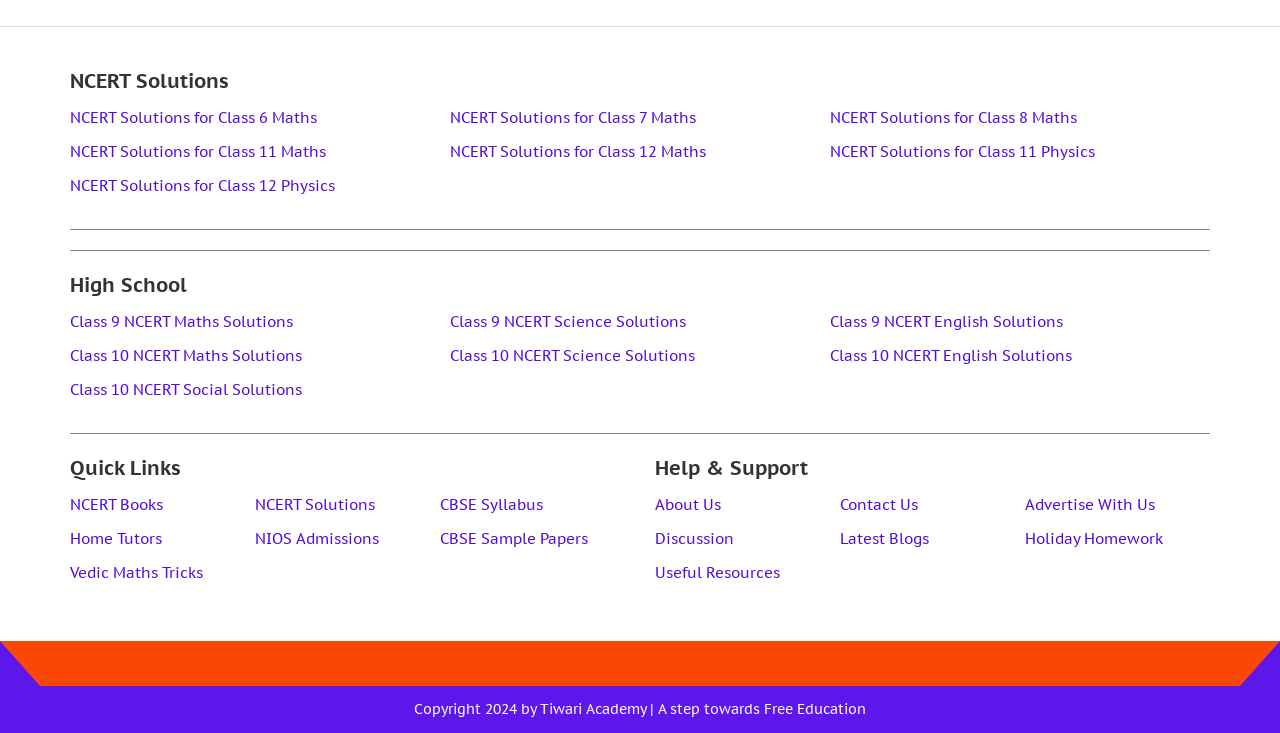What is the name of the academy that owns the copyright of this website?
Respond to the question with a well-detailed and thorough answer.

At the bottom of the webpage, there is a copyright notice that states 'Copyright 2024 by Tiwari Academy | A step towards Free Education'. This indicates that the website is owned by Tiwari Academy.